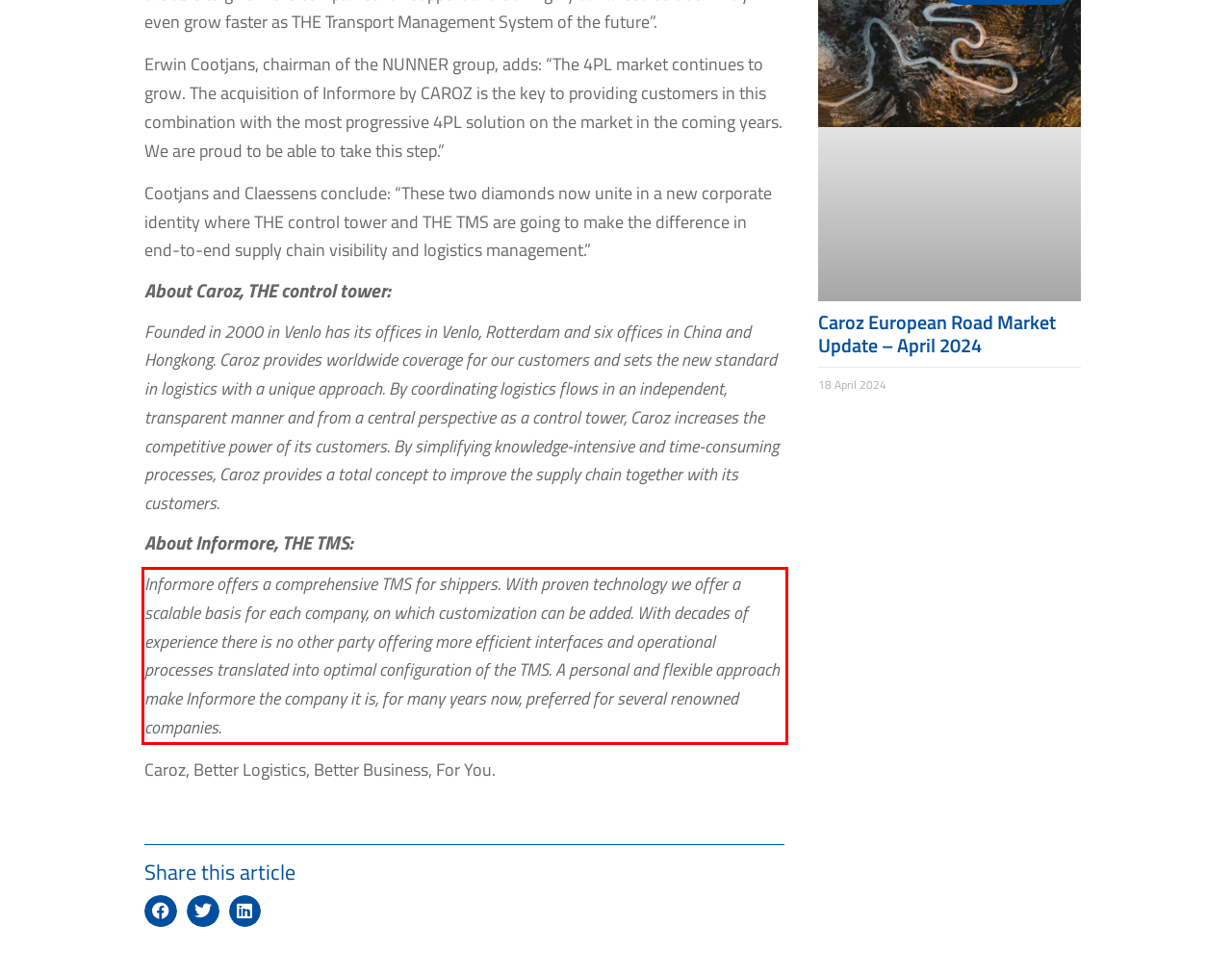Please perform OCR on the UI element surrounded by the red bounding box in the given webpage screenshot and extract its text content.

Informore offers a comprehensive TMS for shippers. With proven technology we offer a scalable basis for each company, on which customization can be added. With decades of experience there is no other party offering more efficient interfaces and operational processes translated into optimal configuration of the TMS. A personal and flexible approach make Informore the company it is, for many years now, preferred for several renowned companies.